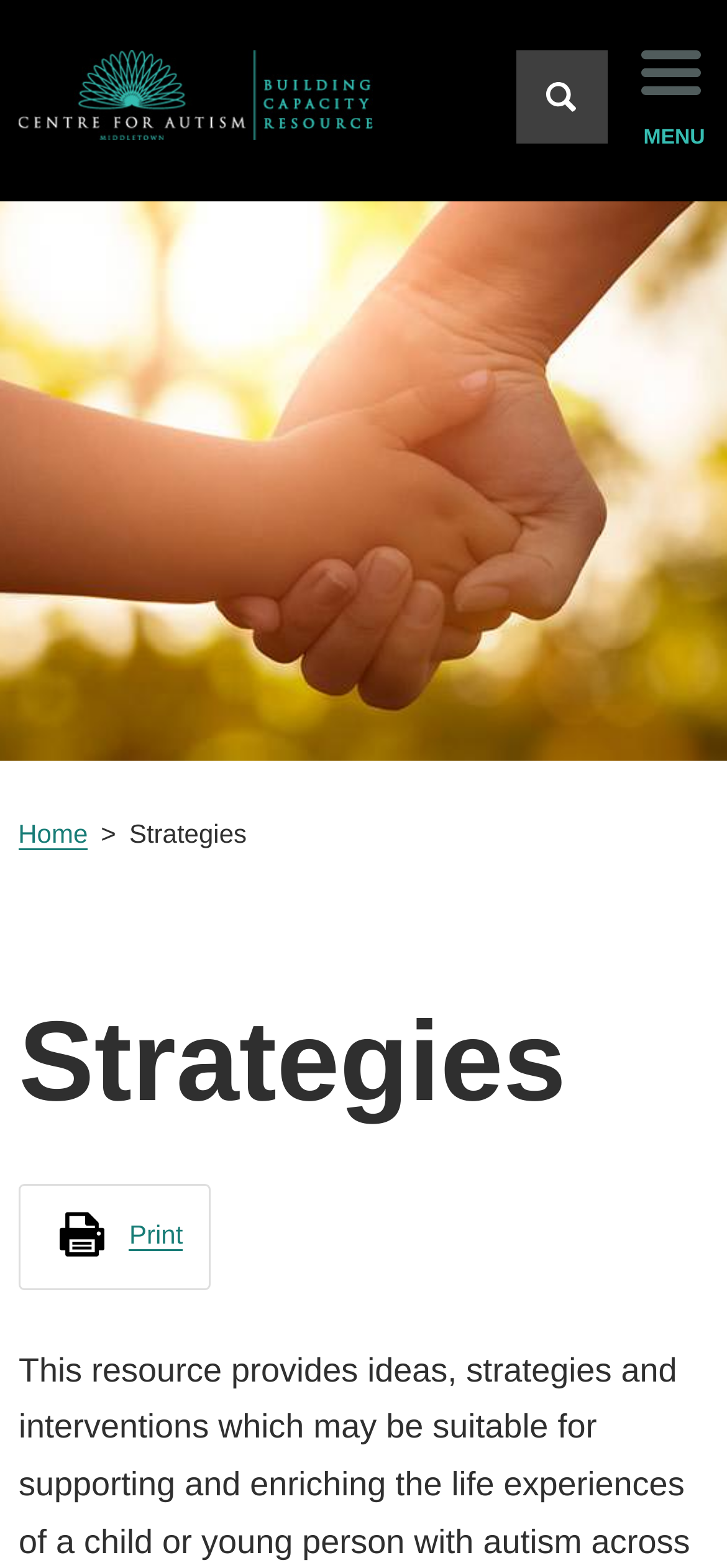How many menu items are there?
Using the information from the image, provide a comprehensive answer to the question.

There are 7 menu items, which are Home, Background, Strategies, Case Studies, Resources, and Home Website. These menu items are located at the top of the webpage, and they are links.